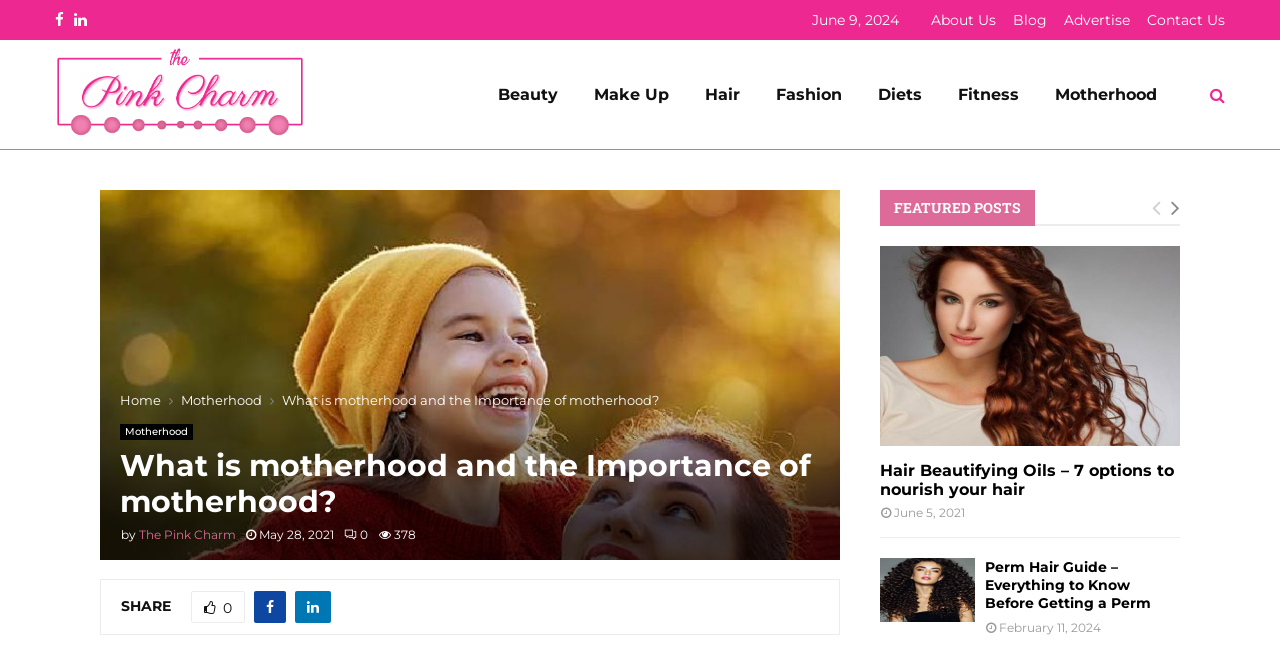Locate and extract the headline of this webpage.

What is motherhood and the Importance of motherhood?